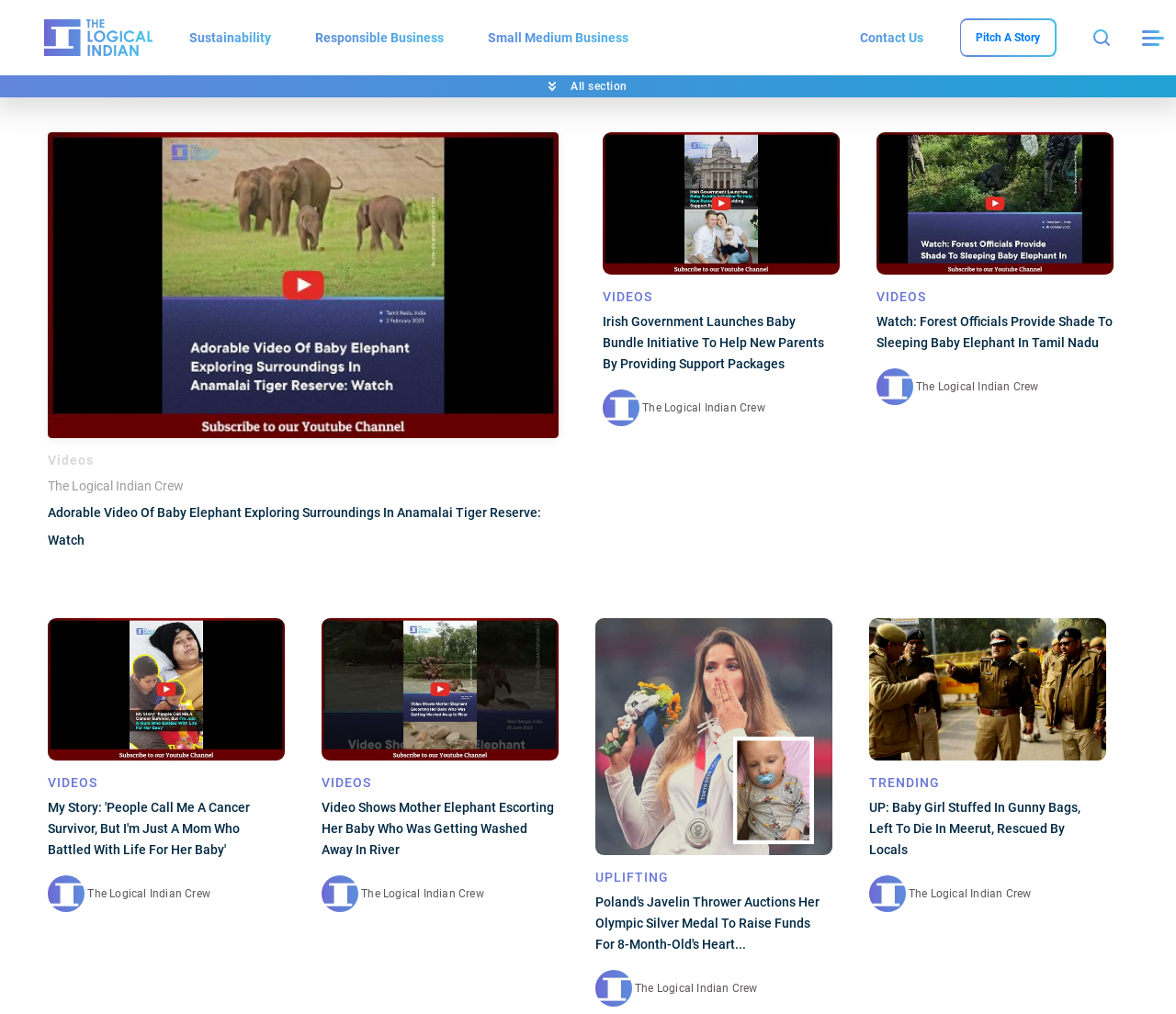Respond with a single word or short phrase to the following question: 
Who is the author of the news articles on this webpage?

The Logical Indian Crew